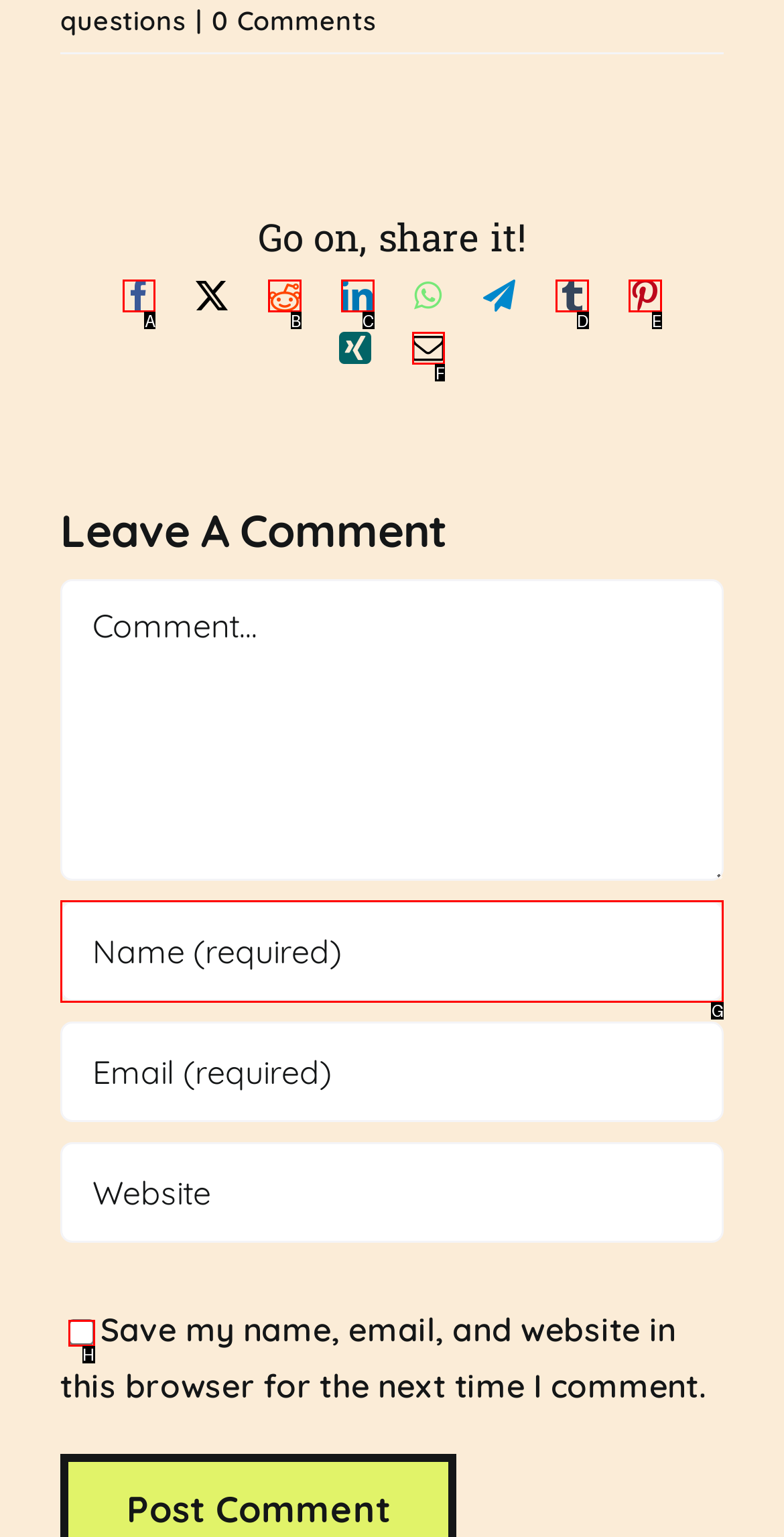For the task: Enter your name, specify the letter of the option that should be clicked. Answer with the letter only.

None